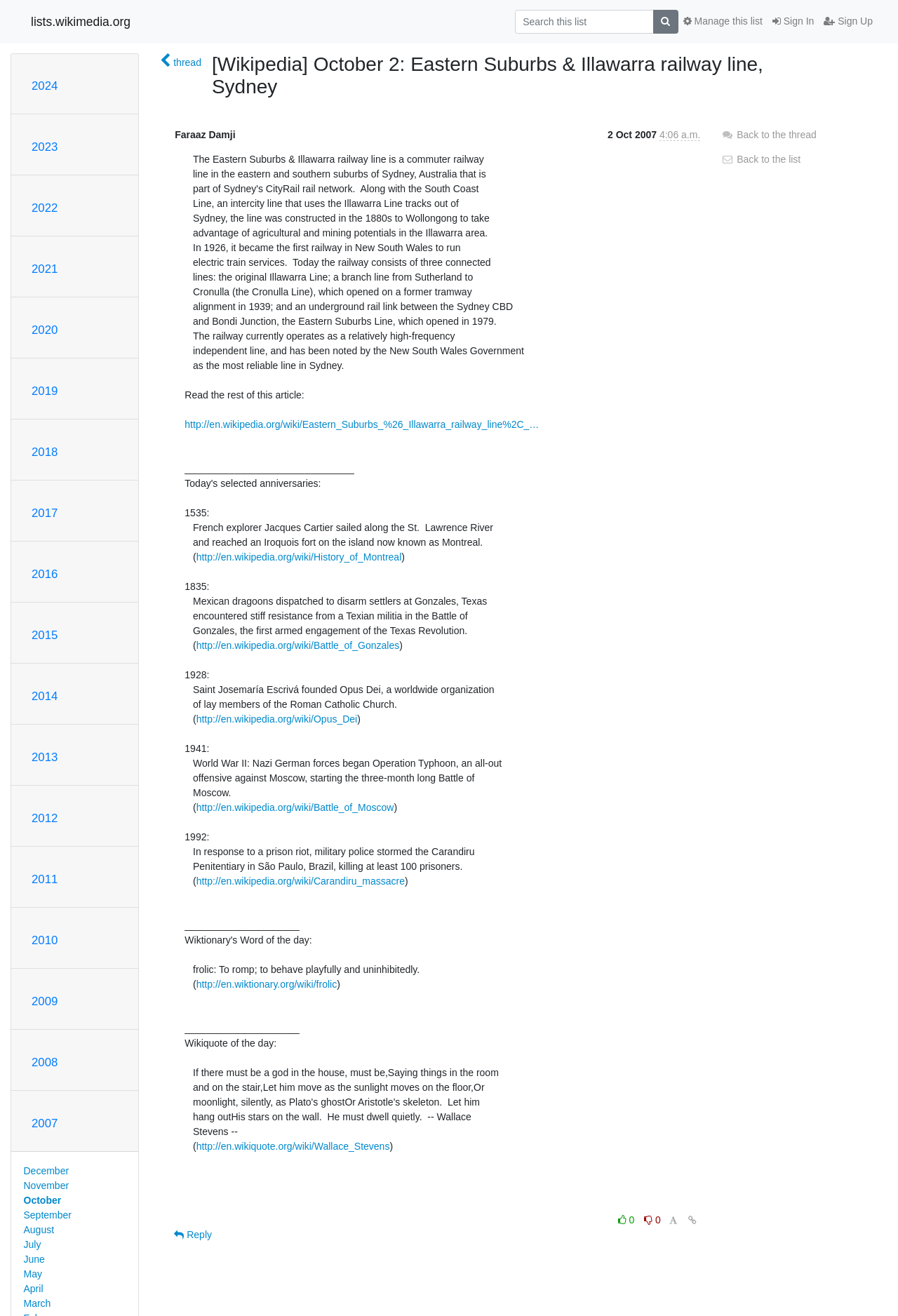Please give a succinct answer to the question in one word or phrase:
What is the year of the first heading?

2024